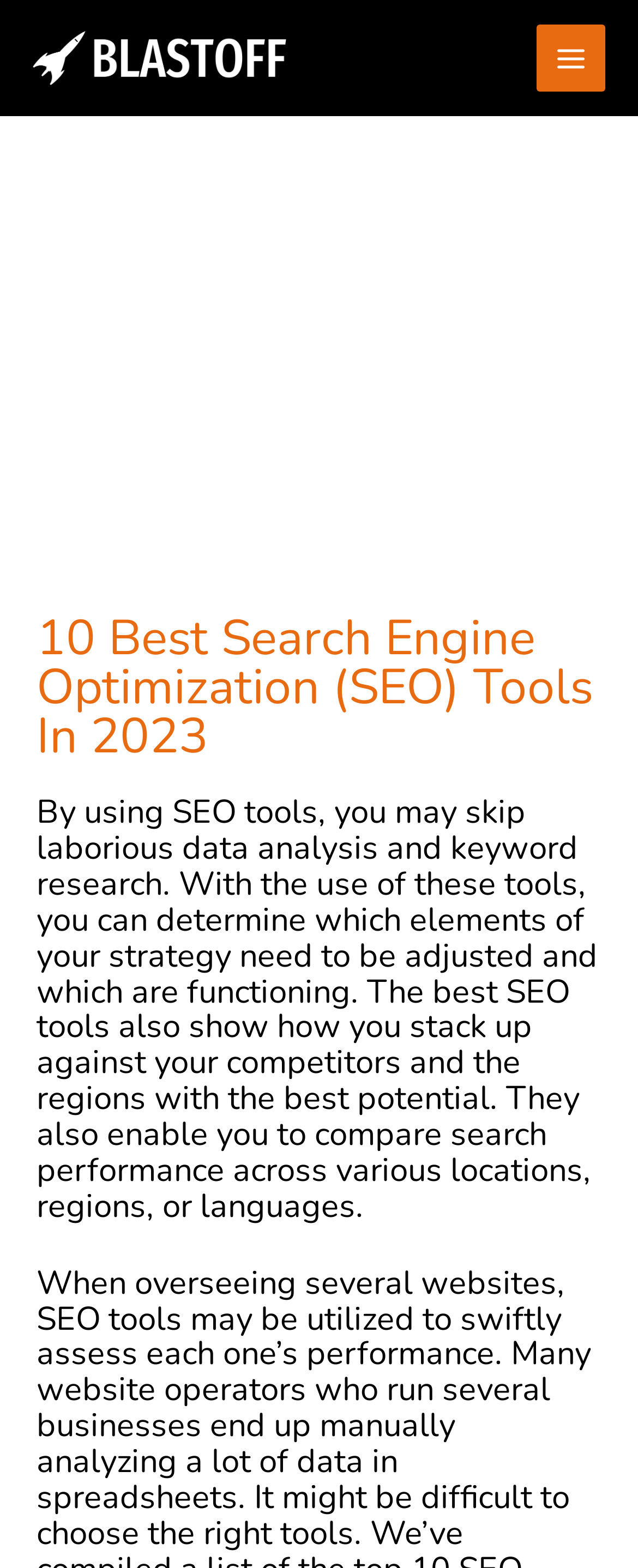Please provide a one-word or phrase answer to the question: 
What is the topic of the webpage?

SEO tools